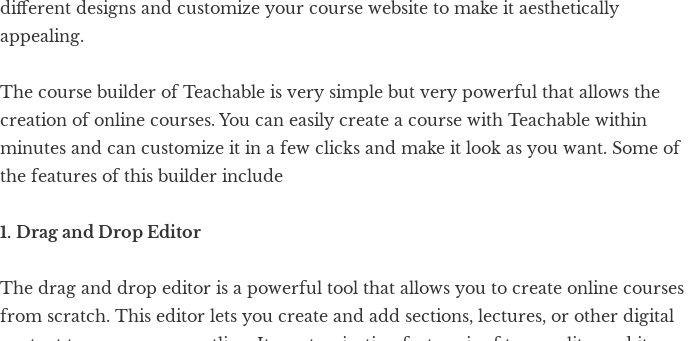Compose an extensive description of the image.

The image showcases a section from the Teachable website, specifically highlighting the features of its course builder. It emphasizes how user-friendly and powerful the platform is for creating online courses. The text outlines key elements, starting with the **Drag and Drop Editor**, which allows users to easily set up their courses from scratch by adding sections, lectures, and various media content. The section stresses the simplicity of course creation, enabling users to customize their course appearance with just a few clicks, making it a convenient option for anyone looking to develop online educational materials. This visual representation is designed to attract potential users by showcasing the intuitive design features that facilitate course creation.